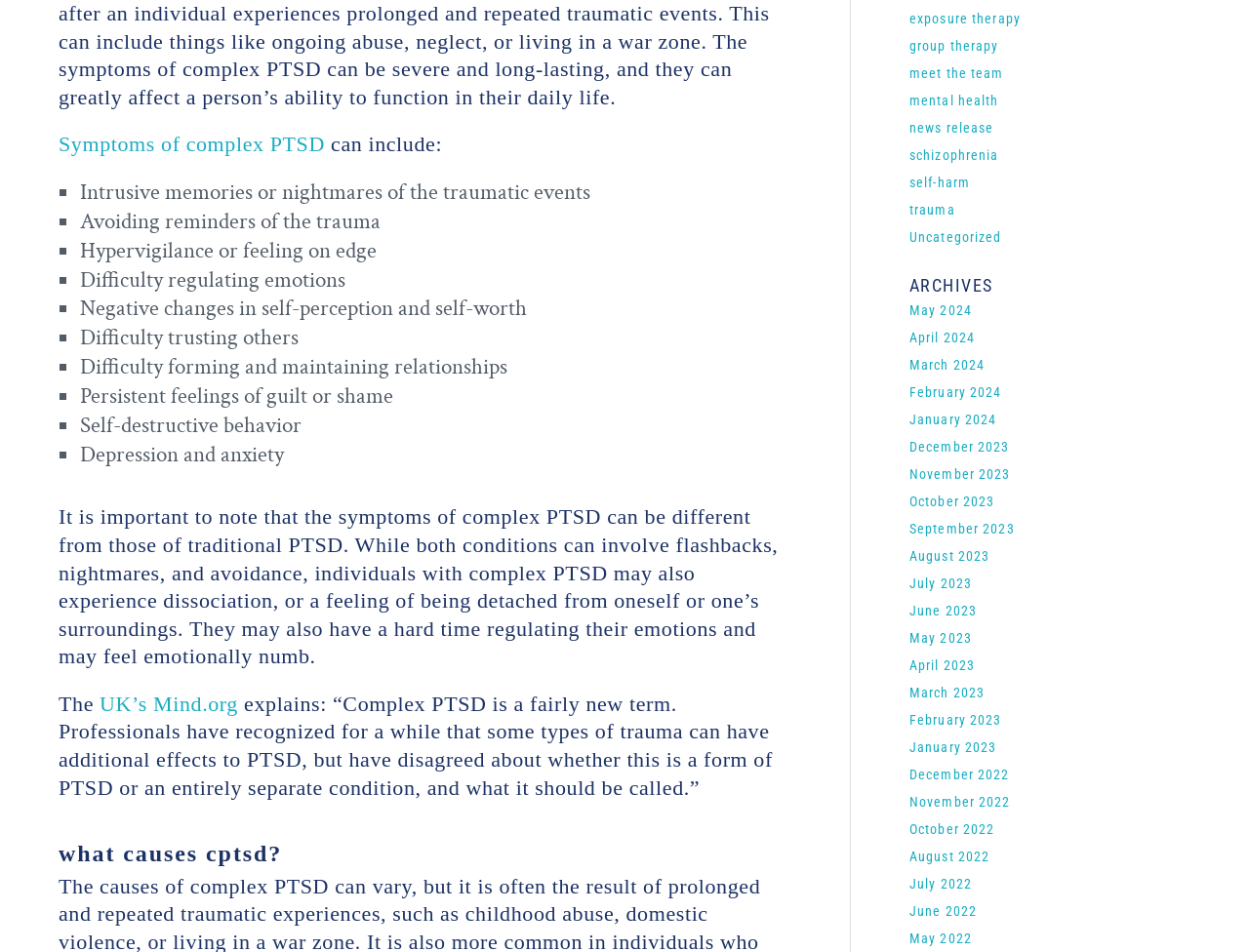What organization explains complex PTSD?
Please ensure your answer to the question is detailed and covers all necessary aspects.

The webpage cites the UK's Mind.org organization as explaining that complex PTSD is a fairly new term and that professionals have recognized for a while that some types of trauma can have additional effects to PTSD, but have disagreed about whether this is a form of PTSD or an entirely separate condition, and what it should be called.